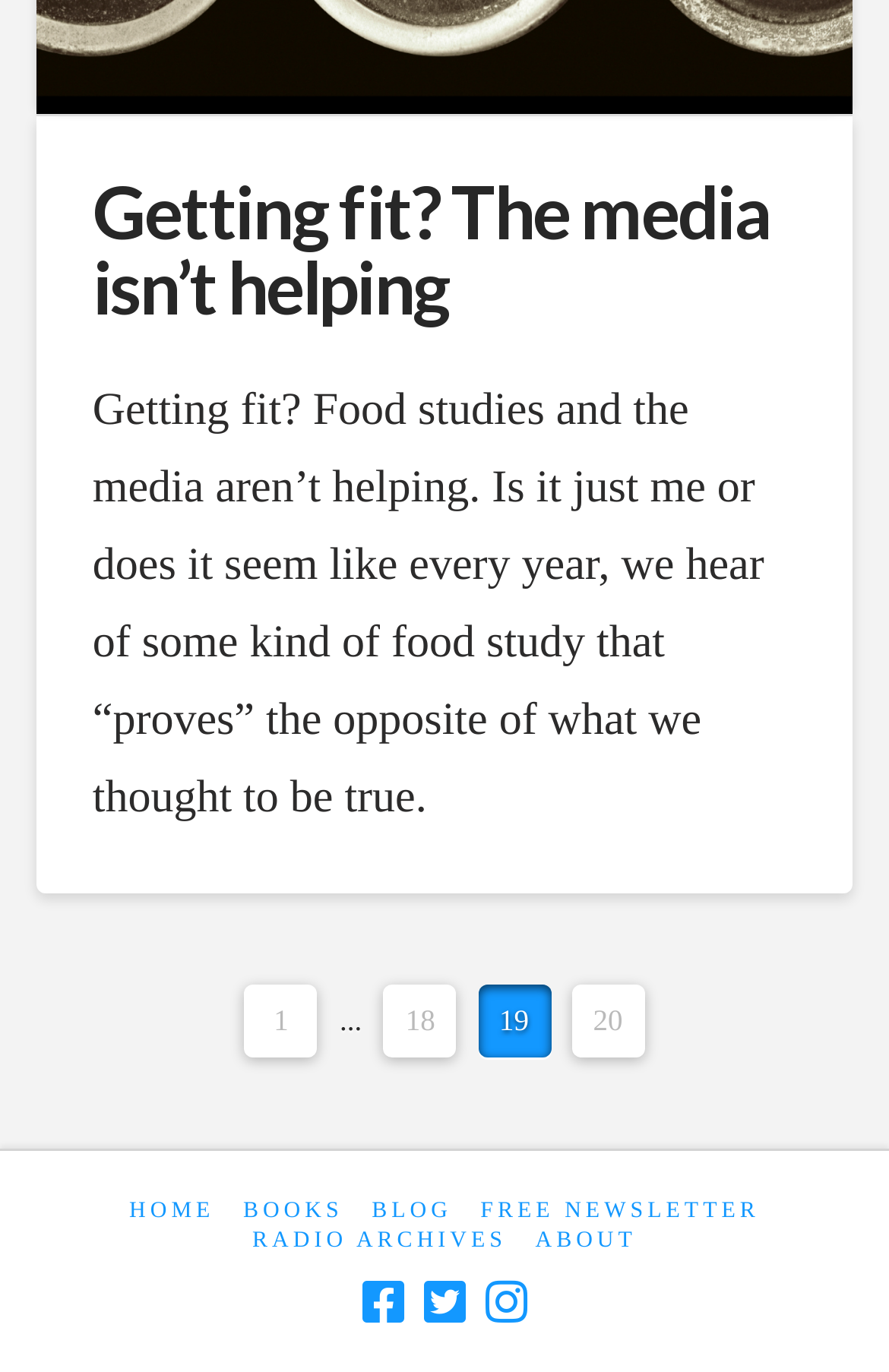Identify the bounding box coordinates of the element to click to follow this instruction: 'visit the blog'. Ensure the coordinates are four float values between 0 and 1, provided as [left, top, right, bottom].

[0.418, 0.872, 0.508, 0.894]